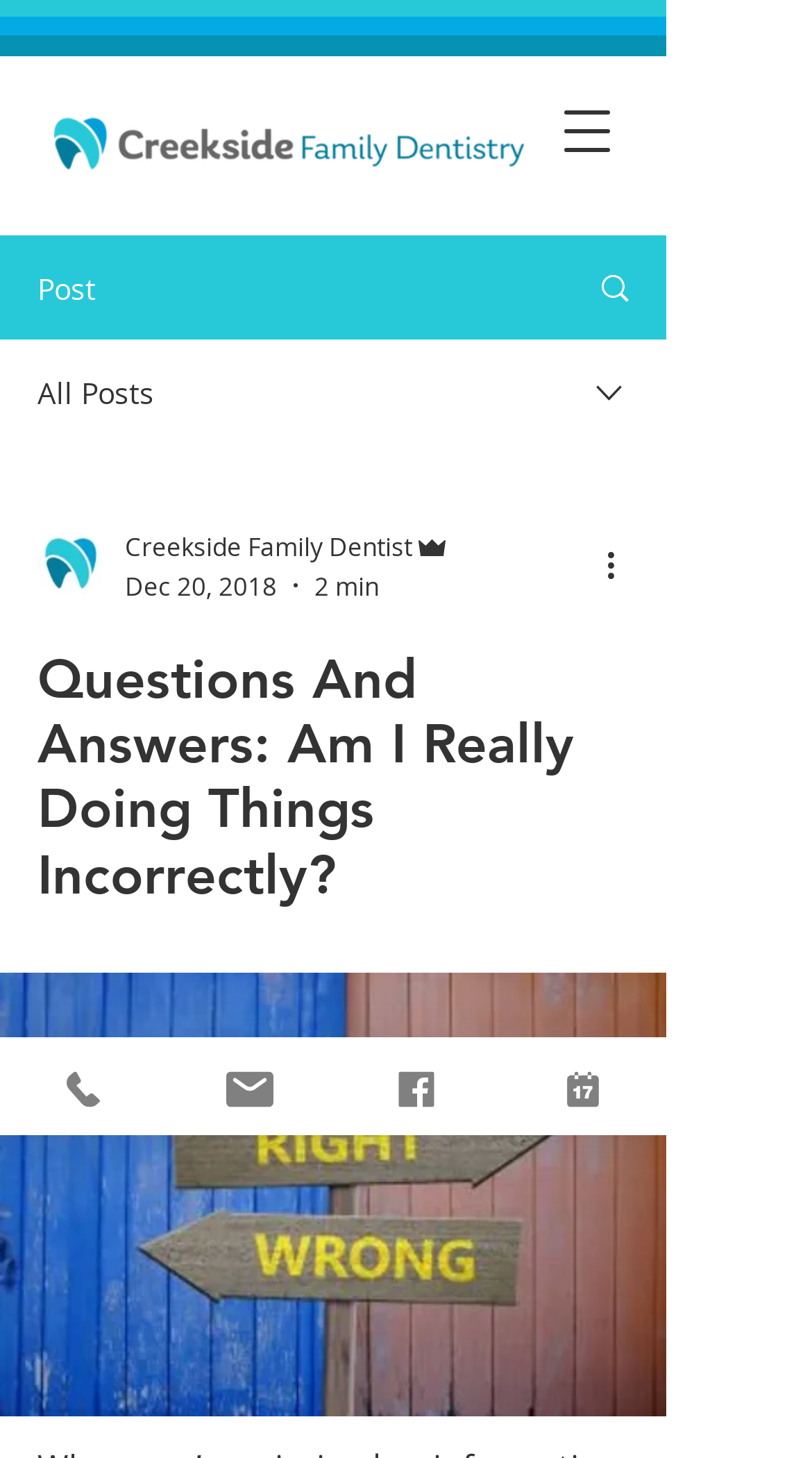What is the estimated reading time of the article?
Your answer should be a single word or phrase derived from the screenshot.

2 min